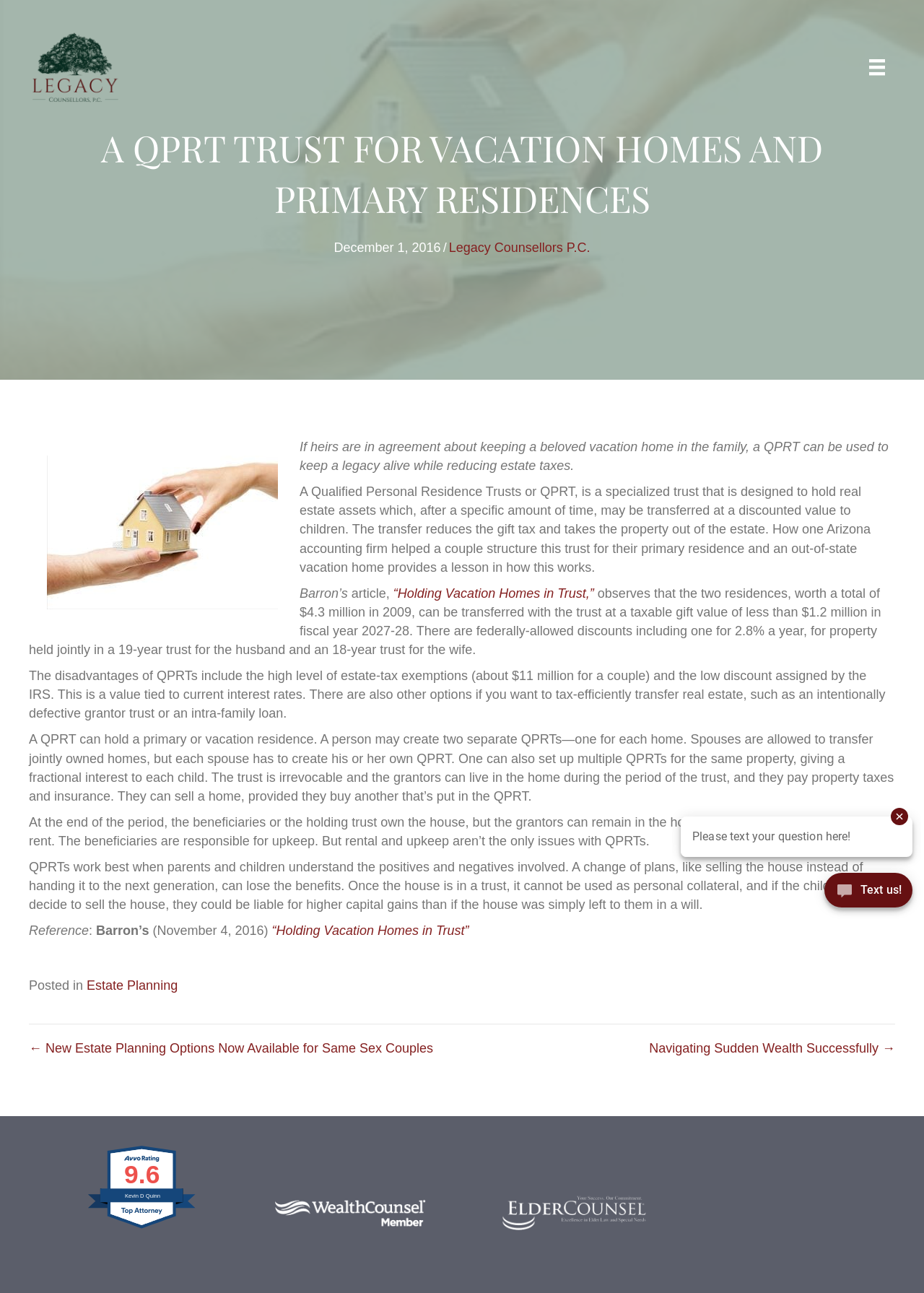Find the bounding box coordinates for the area that should be clicked to accomplish the instruction: "Visit the 'Estate Planning' page".

[0.094, 0.757, 0.192, 0.768]